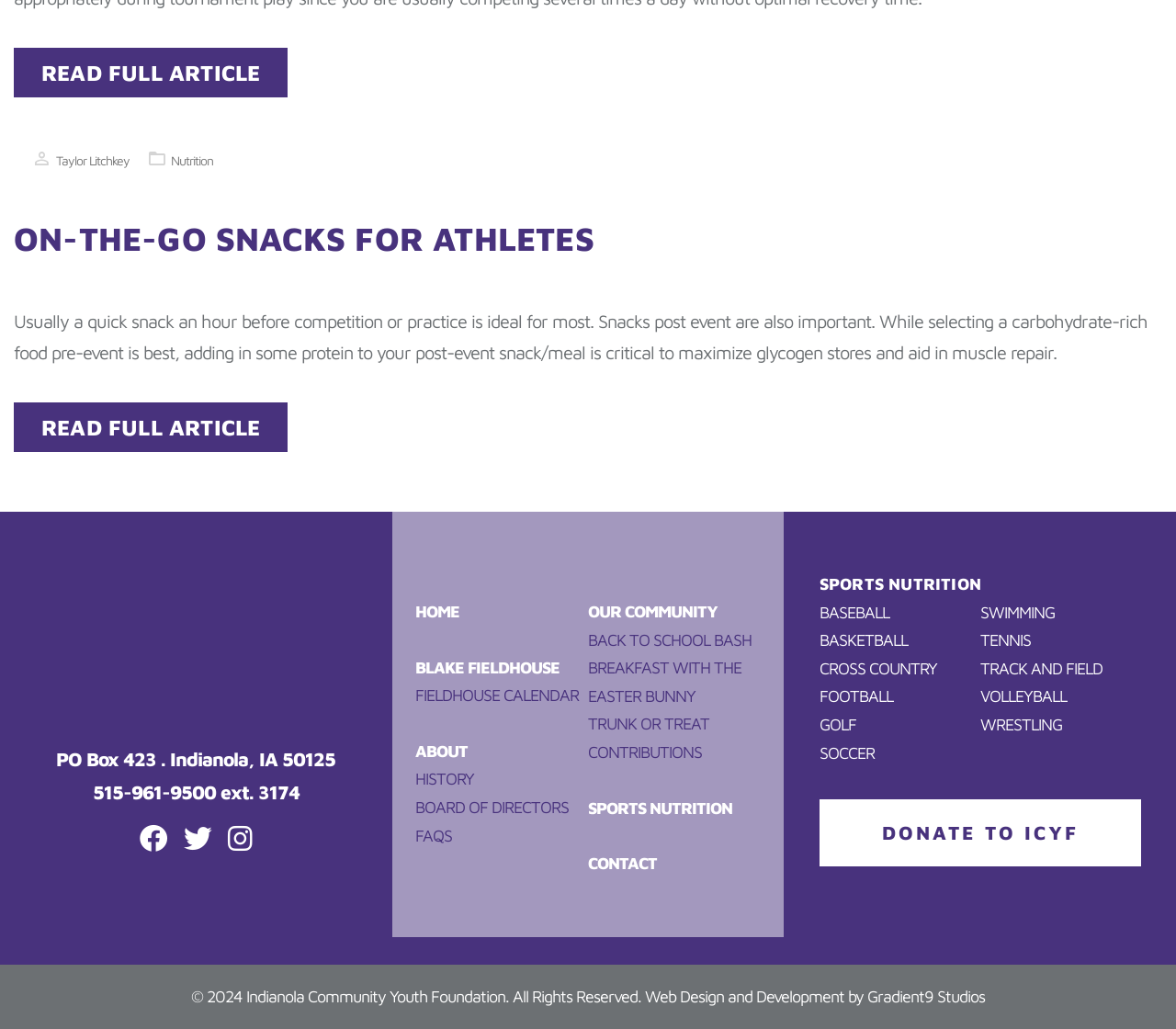Please find the bounding box coordinates (top-left x, top-left y, bottom-right x, bottom-right y) in the screenshot for the UI element described as follows: On-the-go Snacks for Athletes

[0.012, 0.213, 0.505, 0.251]